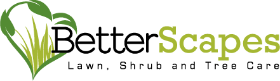Answer the question with a single word or phrase: 
What is the company's focus?

Lawn, Shrub and Tree Care